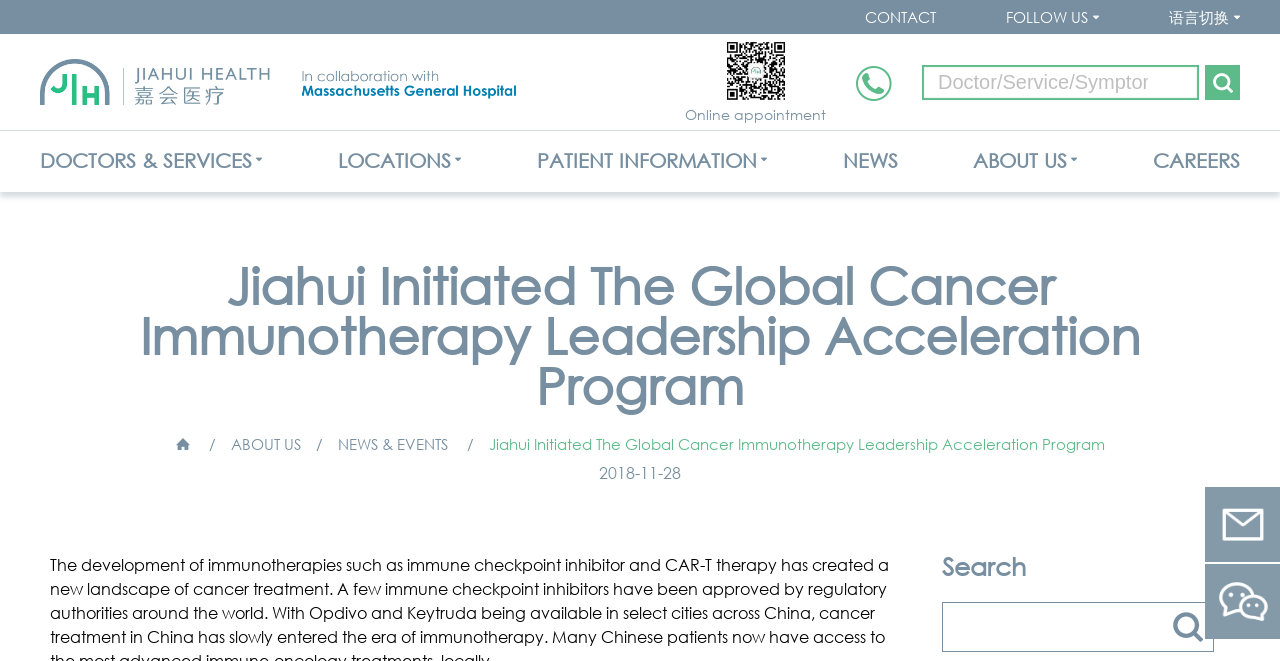Please answer the following question using a single word or phrase: How many locations are listed?

6